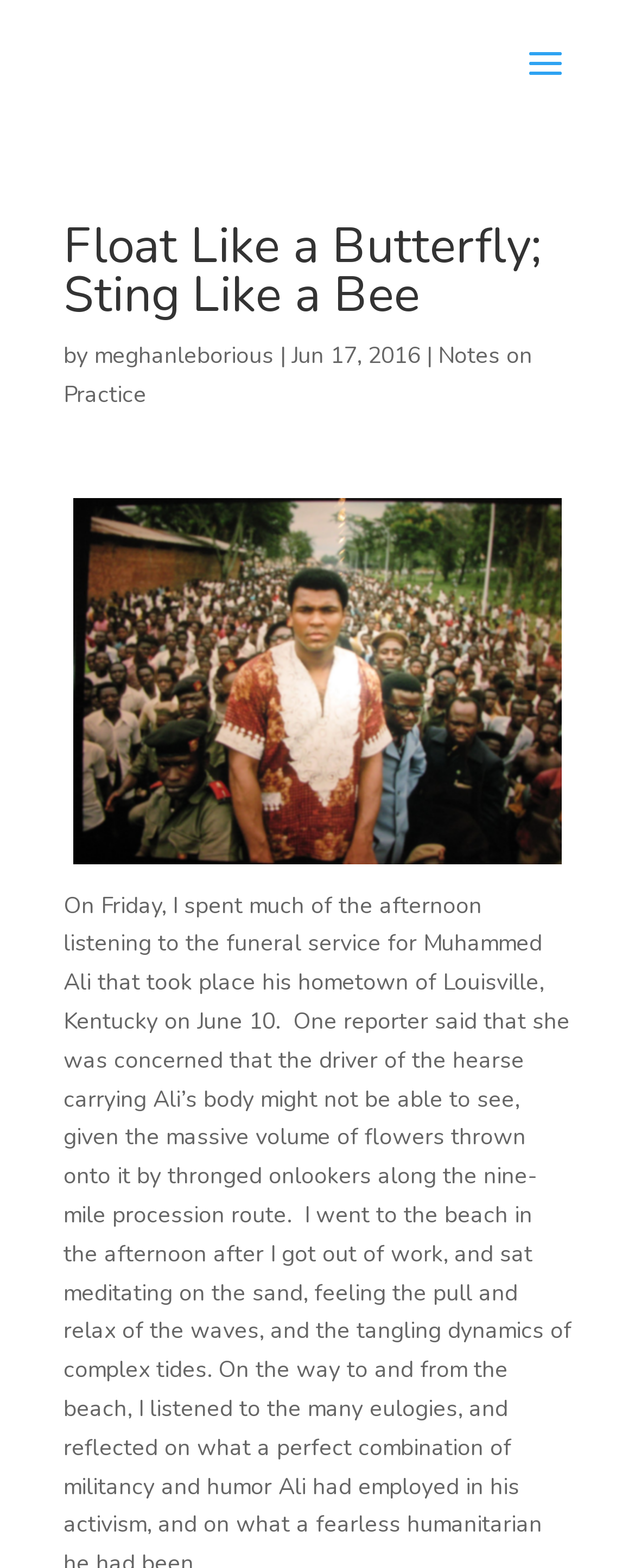When was the article published?
From the details in the image, provide a complete and detailed answer to the question.

The publication date of the article can be found by looking at the text 'Jun 17, 2016' which is located near the author's name.